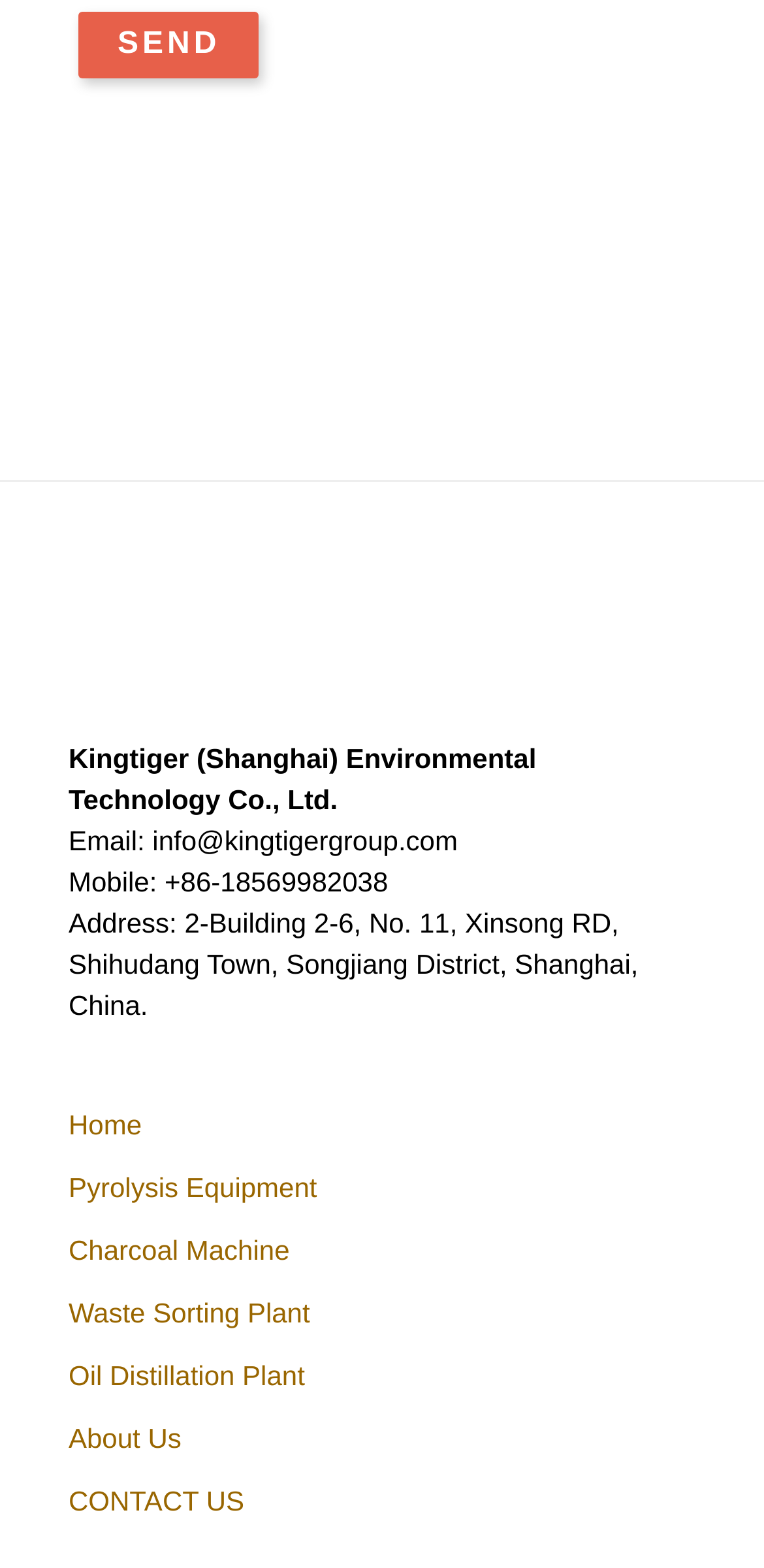Please provide a comprehensive response to the question below by analyzing the image: 
What is the company's name?

The company's name is prominently displayed on the webpage, and it is 'Kingtiger (Shanghai) Environmental Technology Co., Ltd.'.